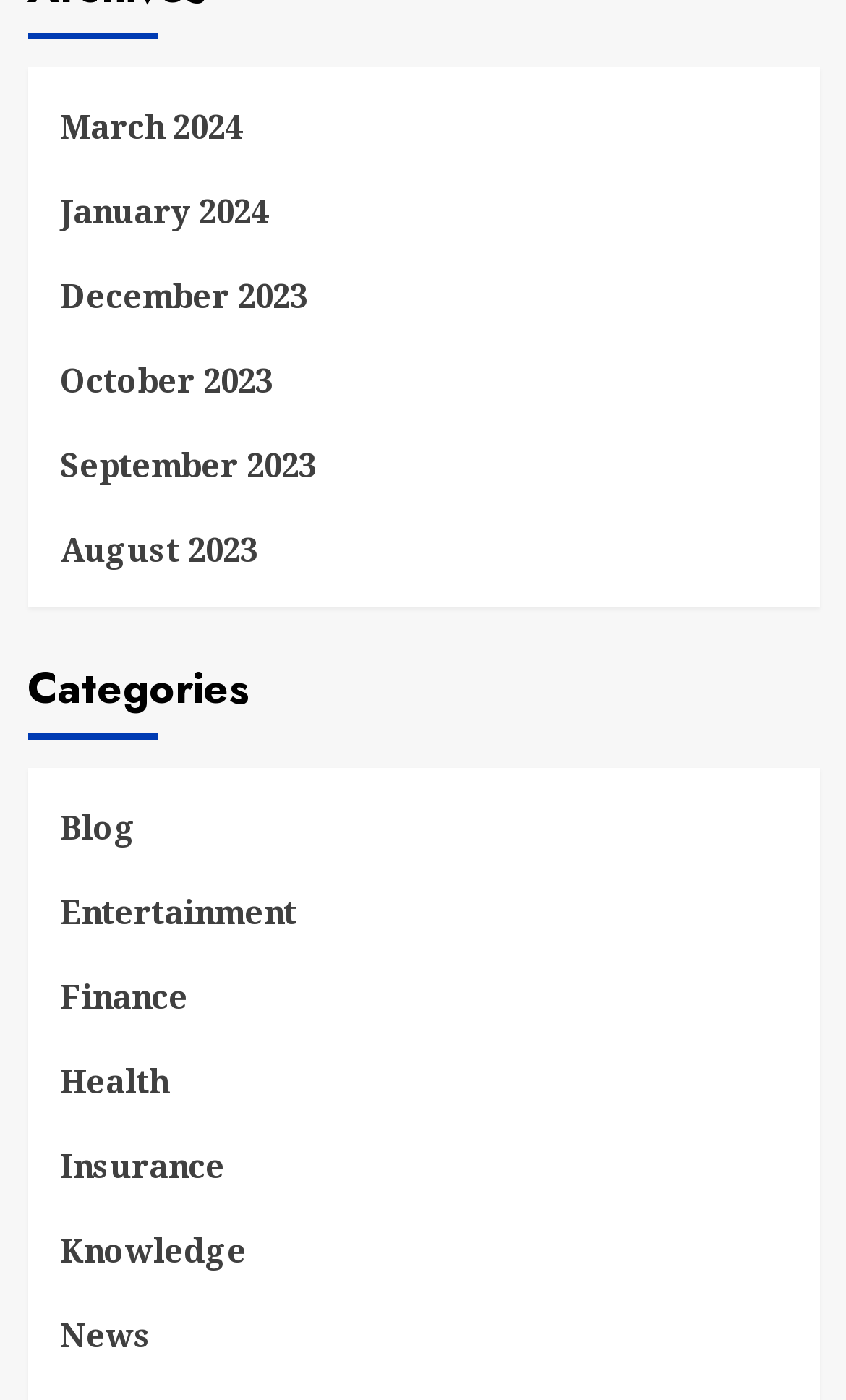Answer the following query concisely with a single word or phrase:
What is the last category listed on the webpage?

News